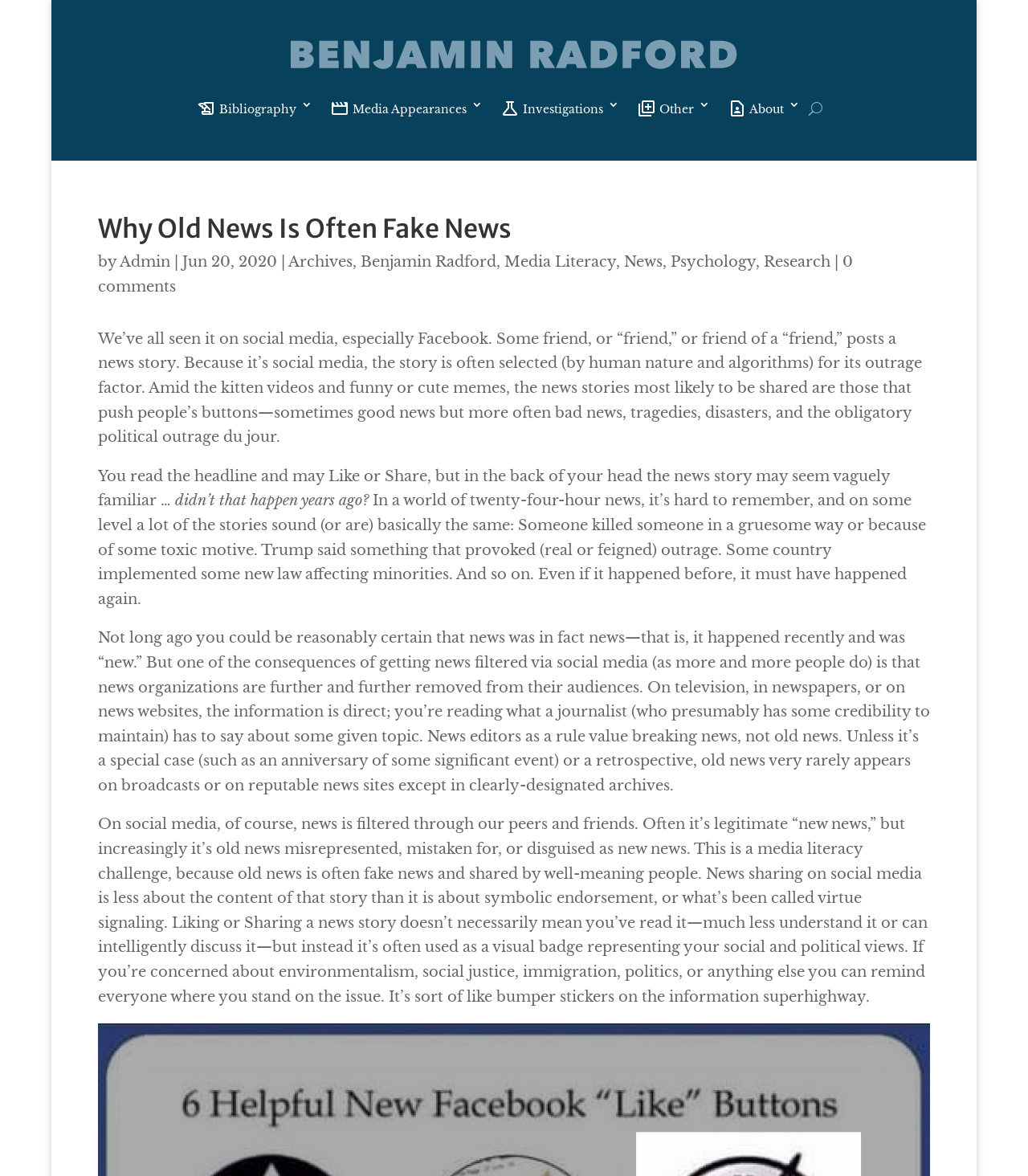What is the topic of this article?
Answer briefly with a single word or phrase based on the image.

Fake news